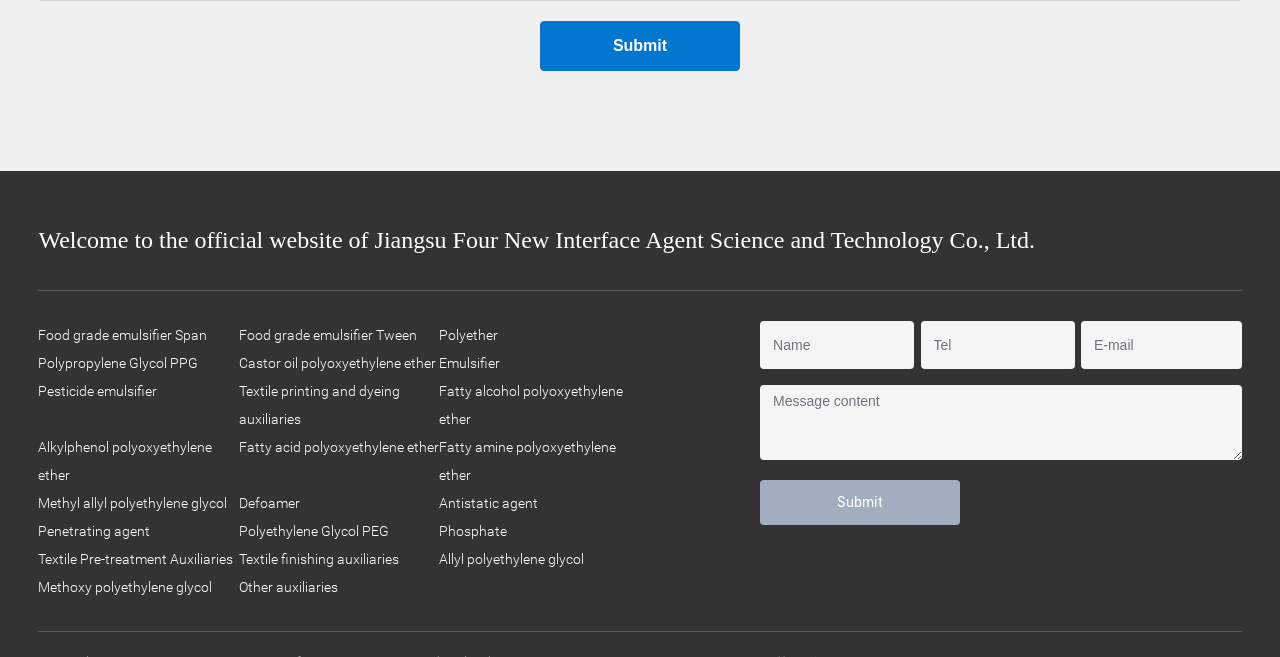What is the purpose of the links on the webpage?
From the details in the image, answer the question comprehensively.

The links on the webpage are used to provide information on the various products offered by the company. Each link corresponds to a specific product, and clicking on the link would likely take the user to a page with more information on that product.